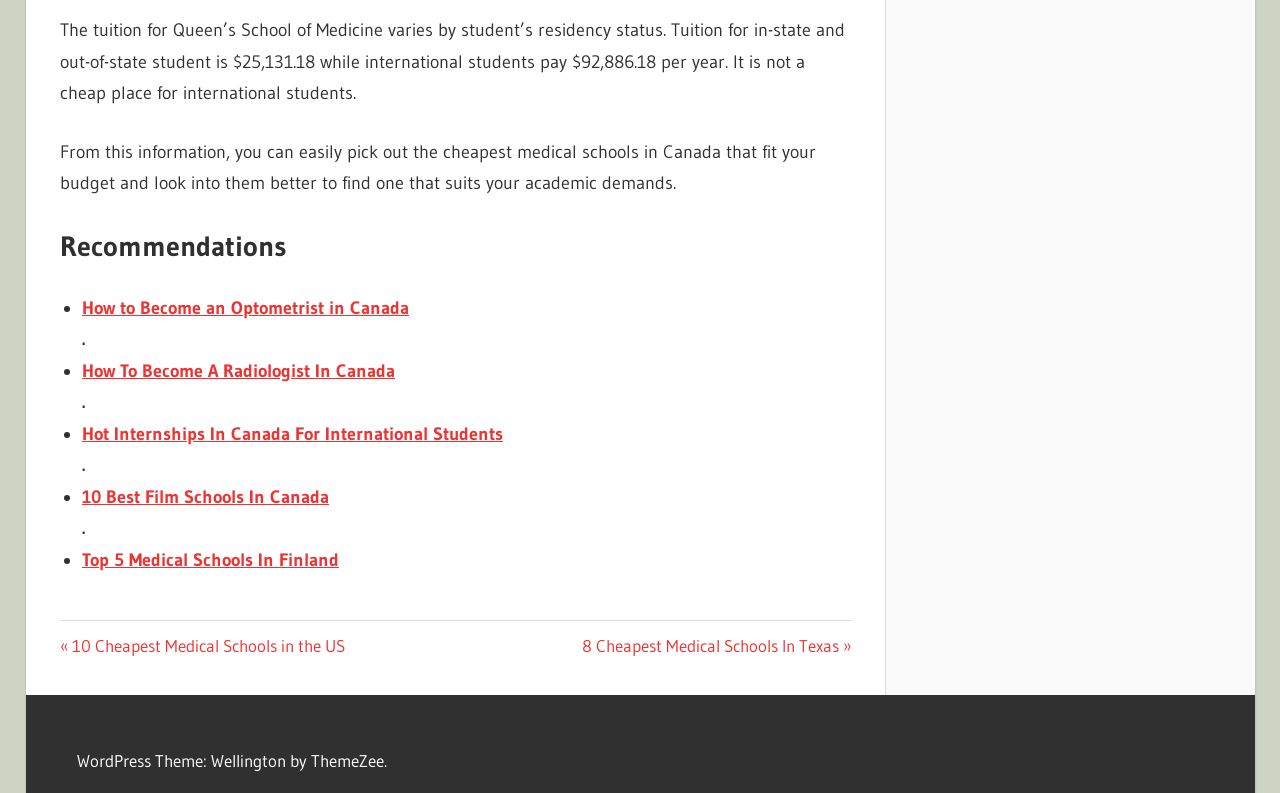Locate the bounding box coordinates of the element to click to perform the following action: 'Click on 'Top 5 Medical Schools In Finland''. The coordinates should be given as four float values between 0 and 1, in the form of [left, top, right, bottom].

[0.064, 0.692, 0.265, 0.72]